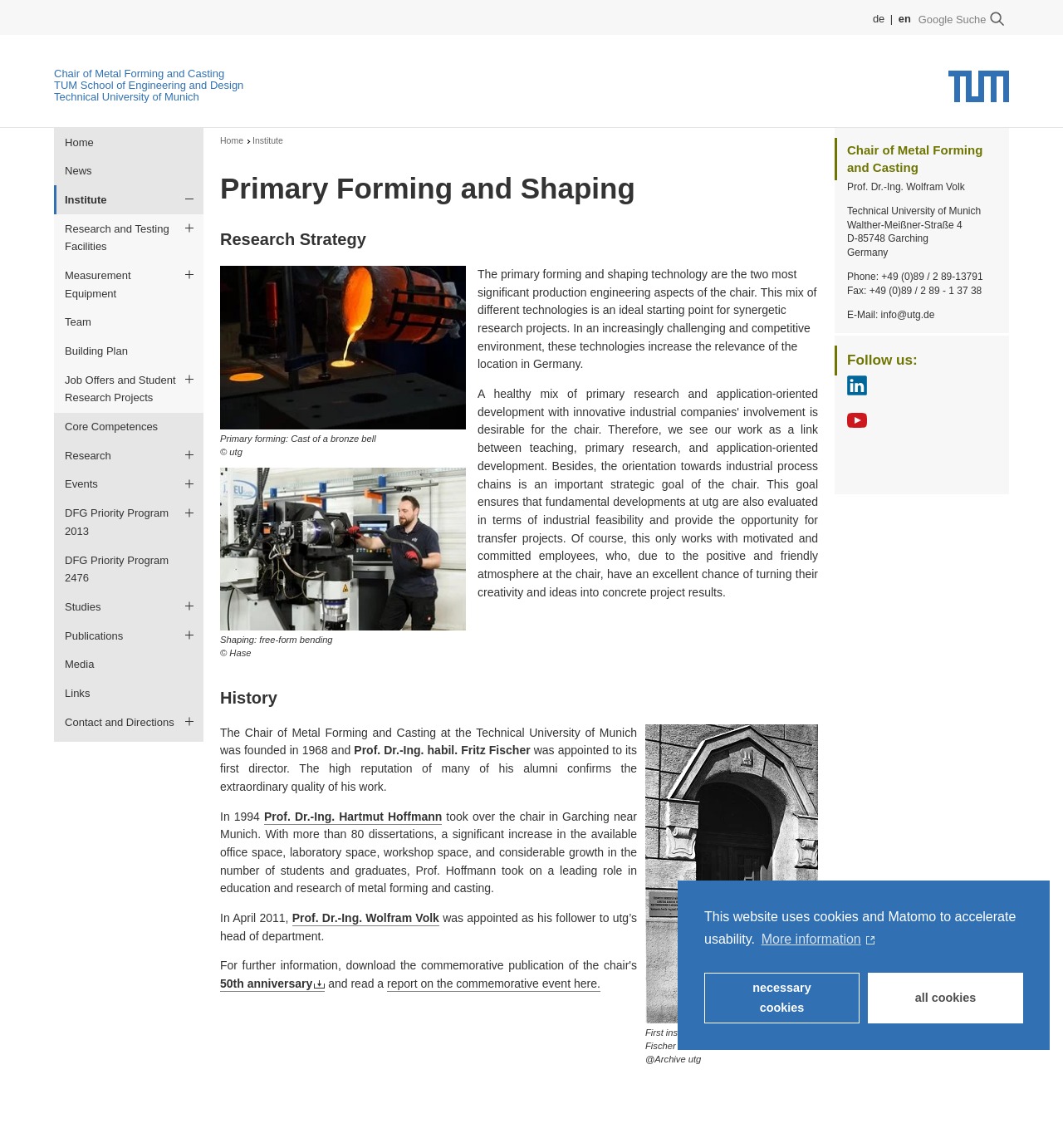Please pinpoint the bounding box coordinates for the region I should click to adhere to this instruction: "Follow the Chair on LinkedIn".

[0.797, 0.327, 0.816, 0.345]